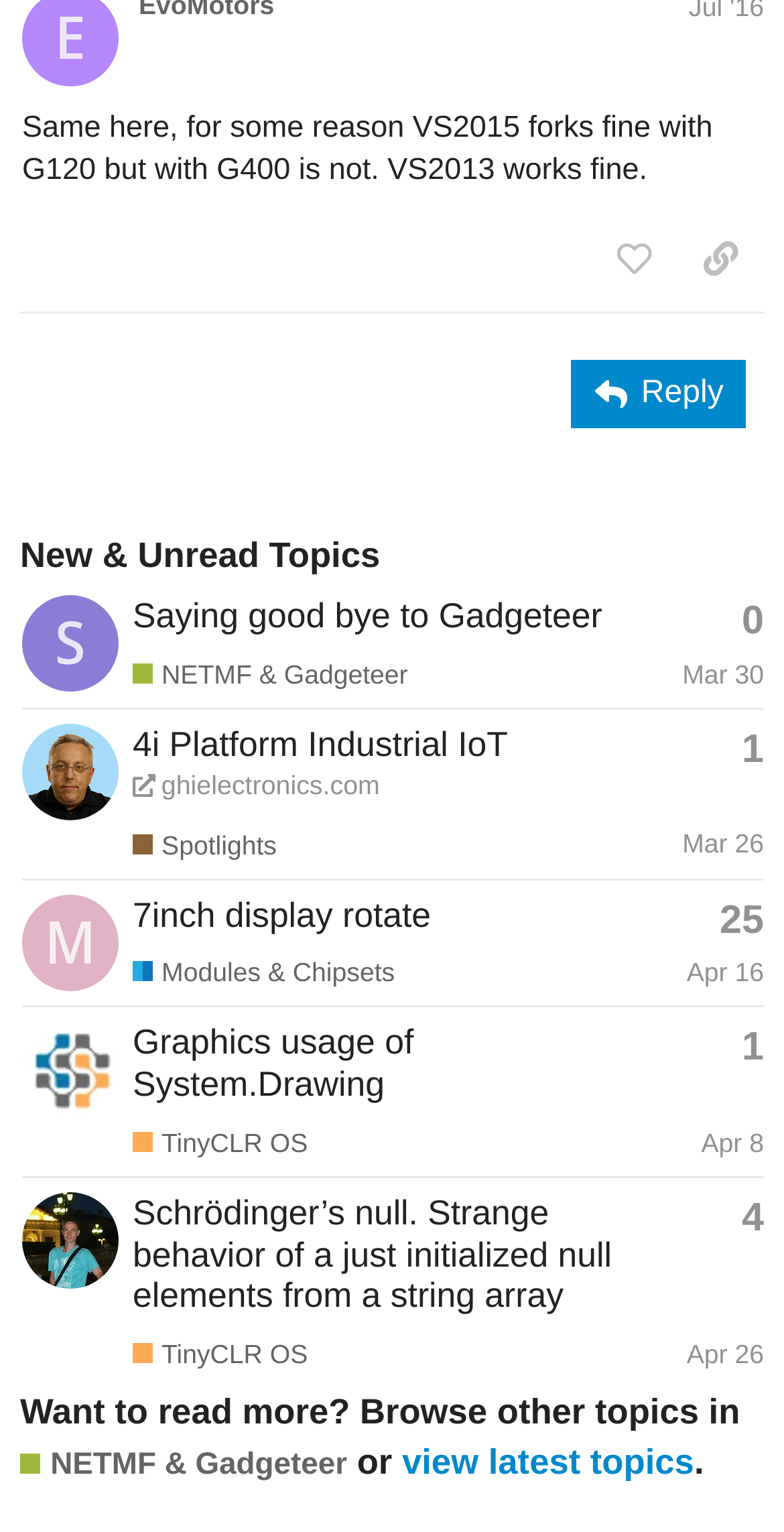Identify the bounding box coordinates of the part that should be clicked to carry out this instruction: "Browse topics in NETMF & Gadgeteer".

[0.026, 0.942, 0.443, 0.97]